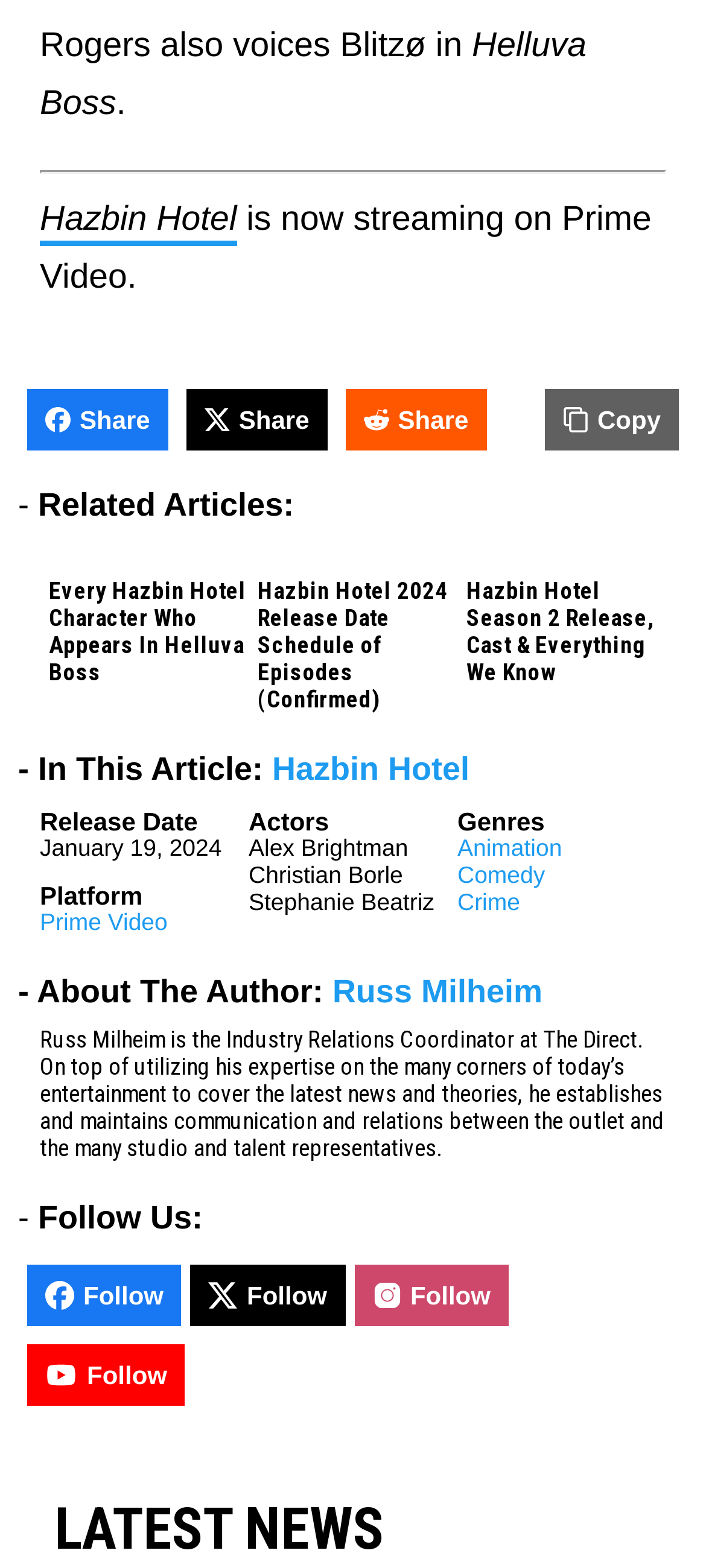Pinpoint the bounding box coordinates for the area that should be clicked to perform the following instruction: "Read the article 'Every Hazbin Hotel Character Who Appears In Helluva Boss'".

[0.056, 0.346, 0.082, 0.369]